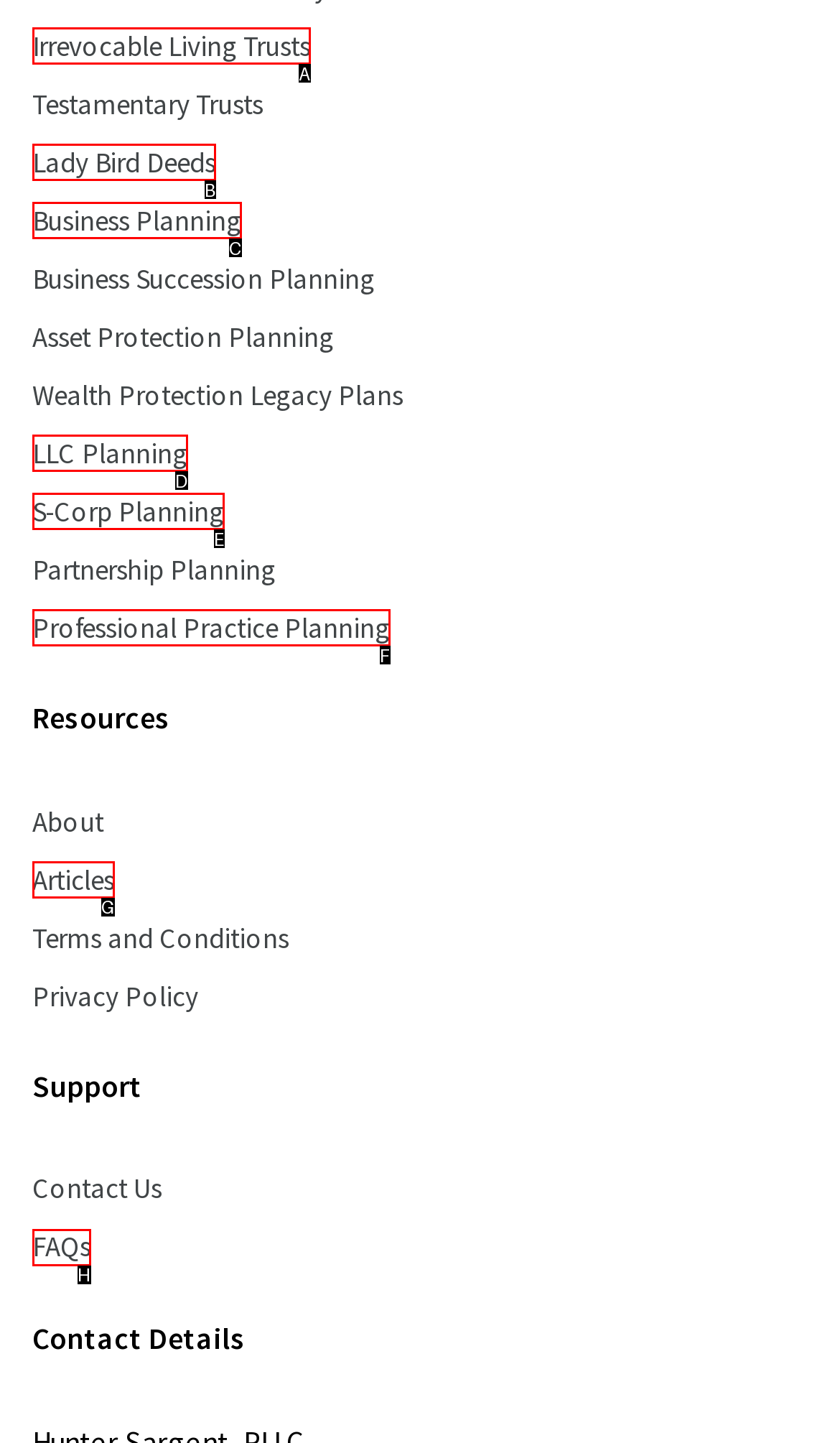Given the description: FAQs, identify the matching HTML element. Provide the letter of the correct option.

H